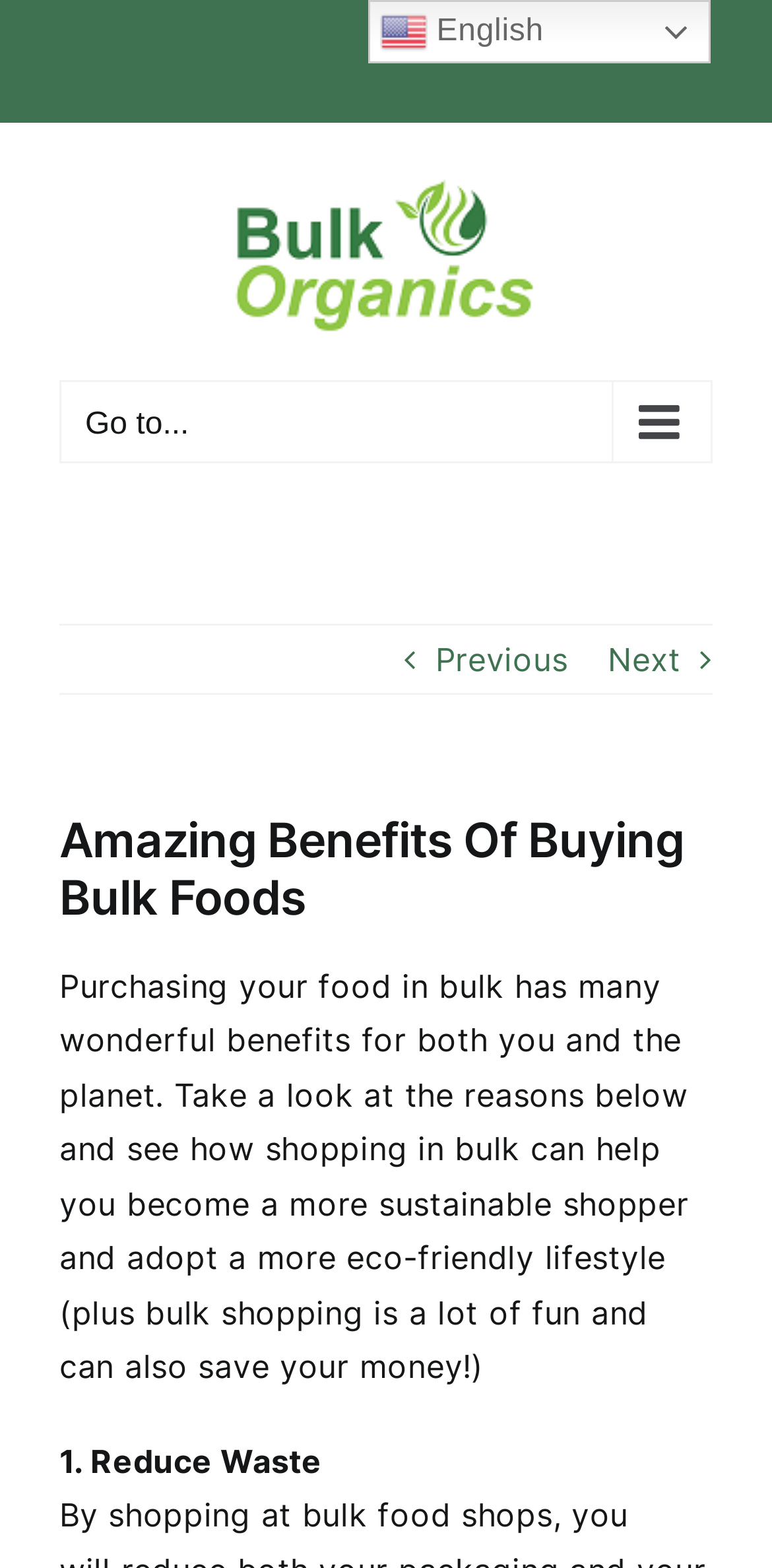Create a detailed description of the webpage's content and layout.

The webpage is about the benefits of buying bulk foods, with a focus on sustainability and eco-friendliness. At the top left corner, there is a logo of Boquete Bulk Organics Buying Club, accompanied by a navigation menu for mobile devices. Below the logo, there are social media links, including a Facebook link. 

On the top right corner, there is a language selection link, which is currently set to English, indicated by a small flag icon. 

The main content of the webpage is divided into sections, with a heading that reads "Amazing Benefits Of Buying Bulk Foods" located at the top center of the page. Below the heading, there is a paragraph of text that introduces the benefits of buying bulk foods, including becoming a more sustainable shopper, adopting an eco-friendly lifestyle, and saving money. 

Following the introductory paragraph, there is a list of benefits, with the first item being "1. Reduce Waste". The list likely continues below, but the provided accessibility tree only shows the first item. 

There are also navigation links at the bottom center of the page, with a "Previous" link on the left and a "Next" link on the right, allowing users to navigate through the content.